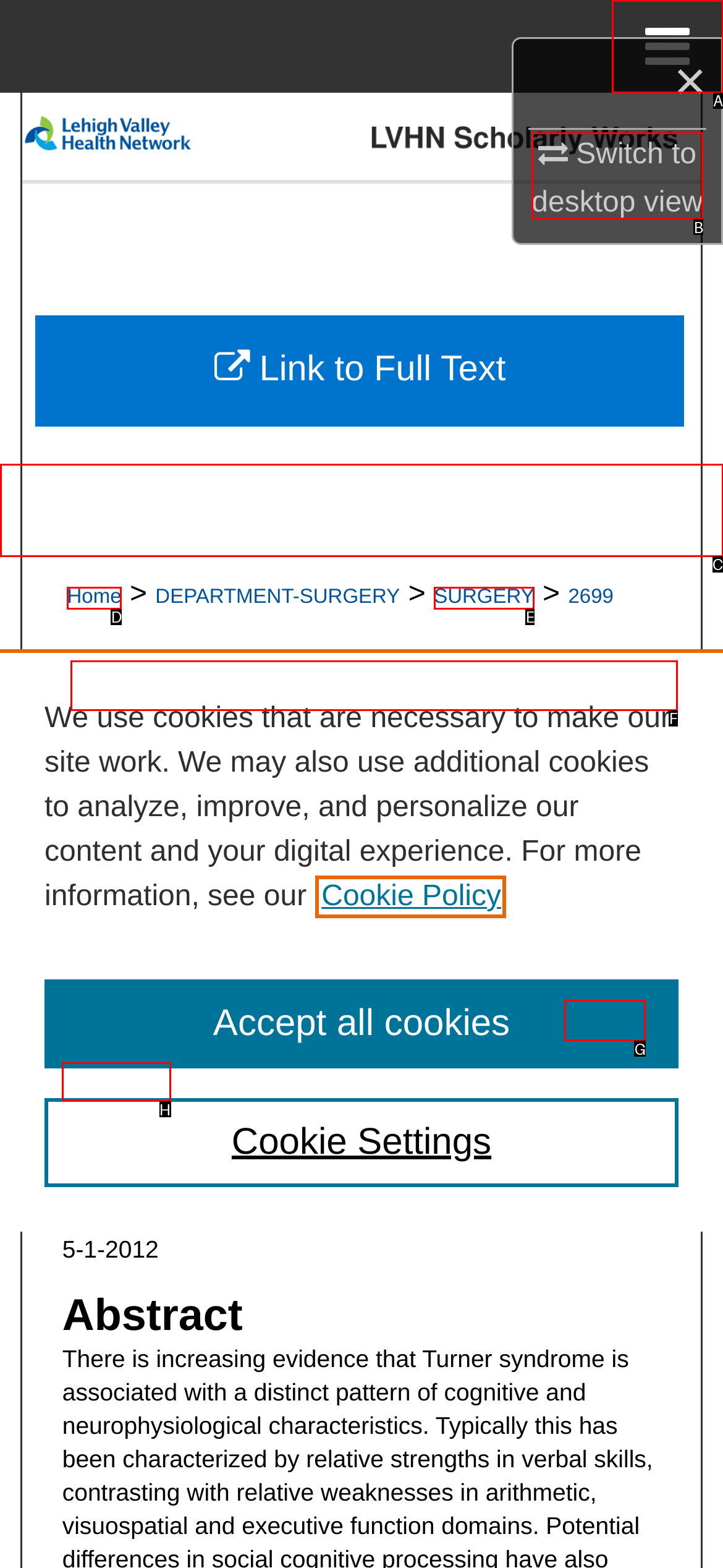Point out the HTML element I should click to achieve the following task: Follow David S. Hong MD Provide the letter of the selected option from the choices.

G